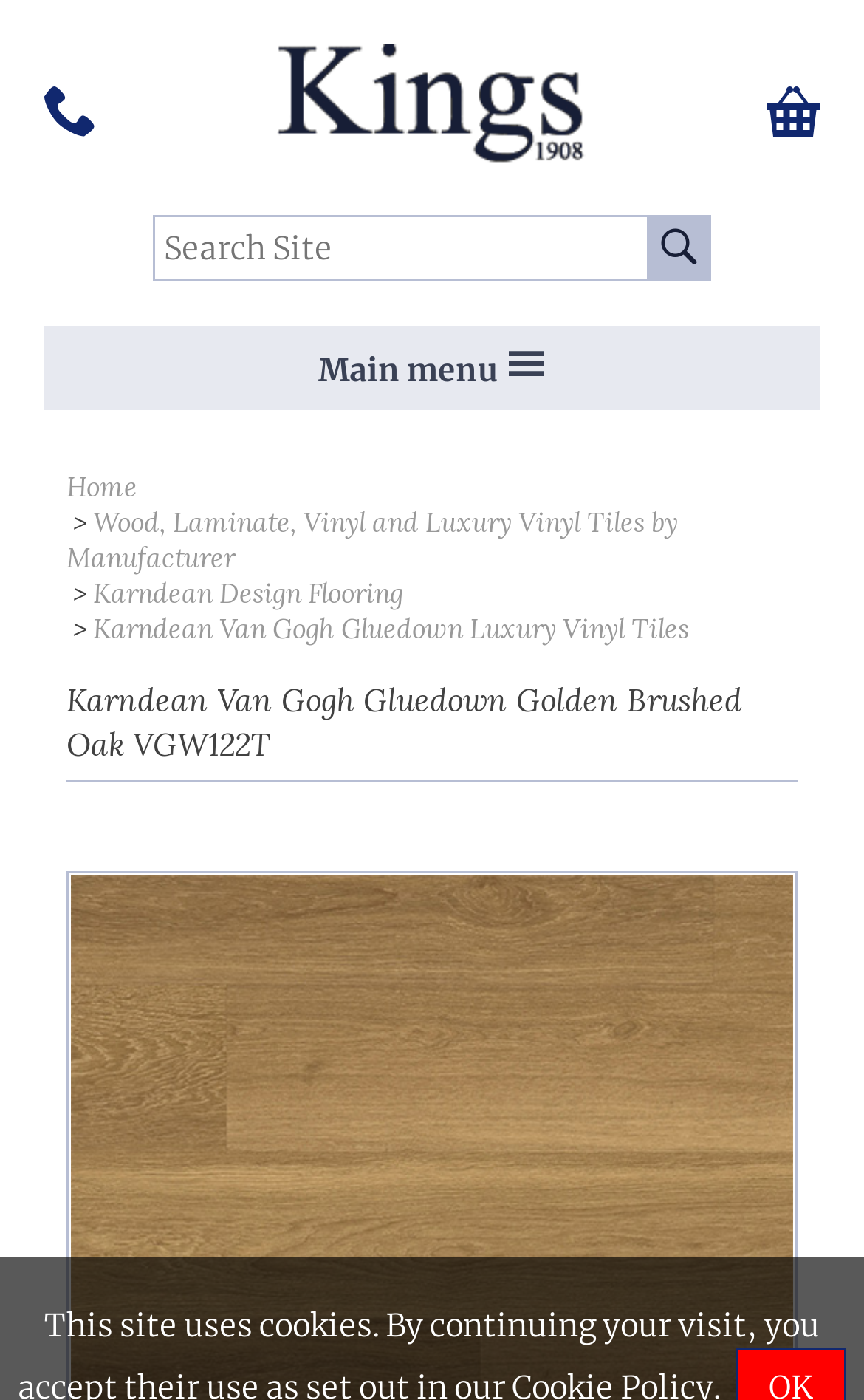What is the phone number on the top right?
Carefully analyze the image and provide a thorough answer to the question.

I searched for the phone number on the webpage and found it on the top right corner, next to the 'Tel:' label.